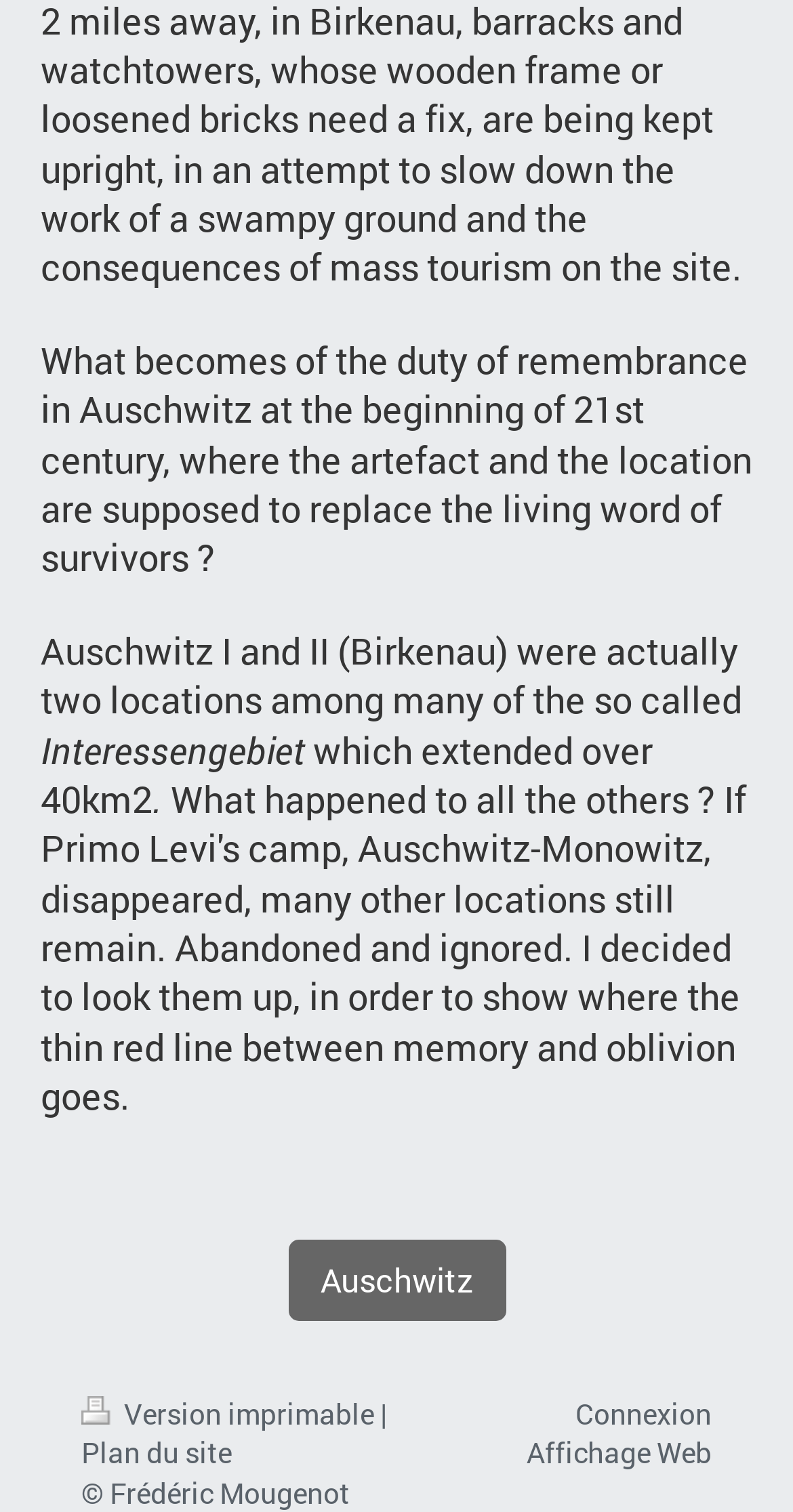What is the area of the location?
Please give a detailed and elaborate answer to the question based on the image.

The area of the location is mentioned as '40km2' in the static text element, which provides this specific detail.